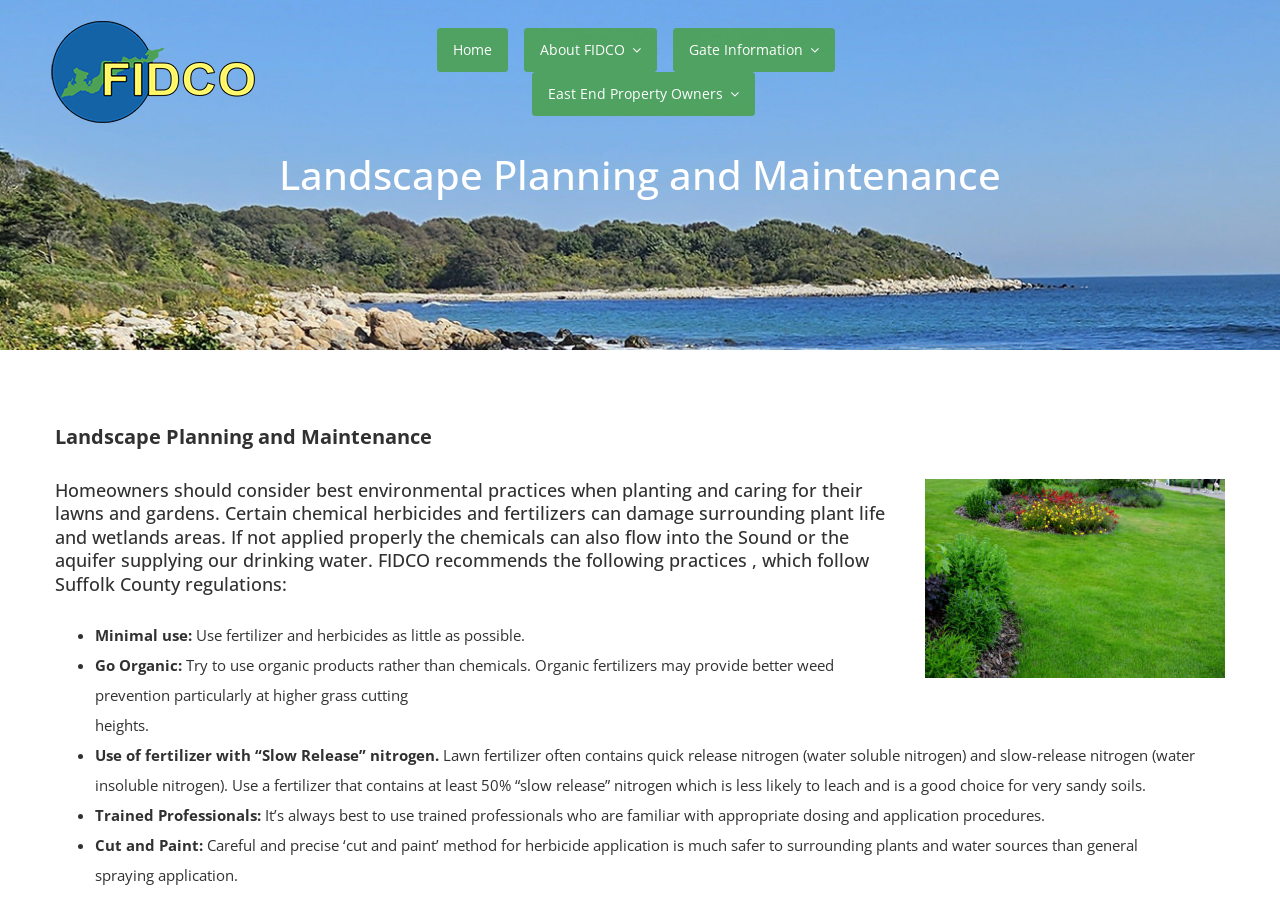Articulate a detailed summary of the webpage's content and design.

The webpage is about landscape planning and maintenance, specifically focusing on environmentally friendly practices for homeowners. At the top left corner, there is a logo of the Fishers Island Development Corporation. Below the logo, there is a navigation menu with links to "Home", "About FIDCO", "Gate Information", and "East End Property Owners".

The main content of the webpage is divided into sections. The first section has a heading "Landscape Planning and Maintenance" and a subheading that explains the importance of considering environmental practices when planting and caring for lawns and gardens. This section also warns about the potential damage that chemical herbicides and fertilizers can cause to surrounding plant life and wetlands areas.

Below this section, there is a list of recommended practices that follow Suffolk County regulations. The list includes five points, each marked with a bullet point. The first point advises minimal use of fertilizer and herbicides, and the second point recommends using organic products instead of chemicals. The third point suggests using fertilizer with "Slow Release" nitrogen, and the fourth point advises hiring trained professionals who are familiar with appropriate dosing and application procedures. The fifth point recommends a careful and precise "cut and paint" method for herbicide application.

Each point in the list is accompanied by a brief explanation or description. The text is arranged in a clear and organized manner, making it easy to read and understand.